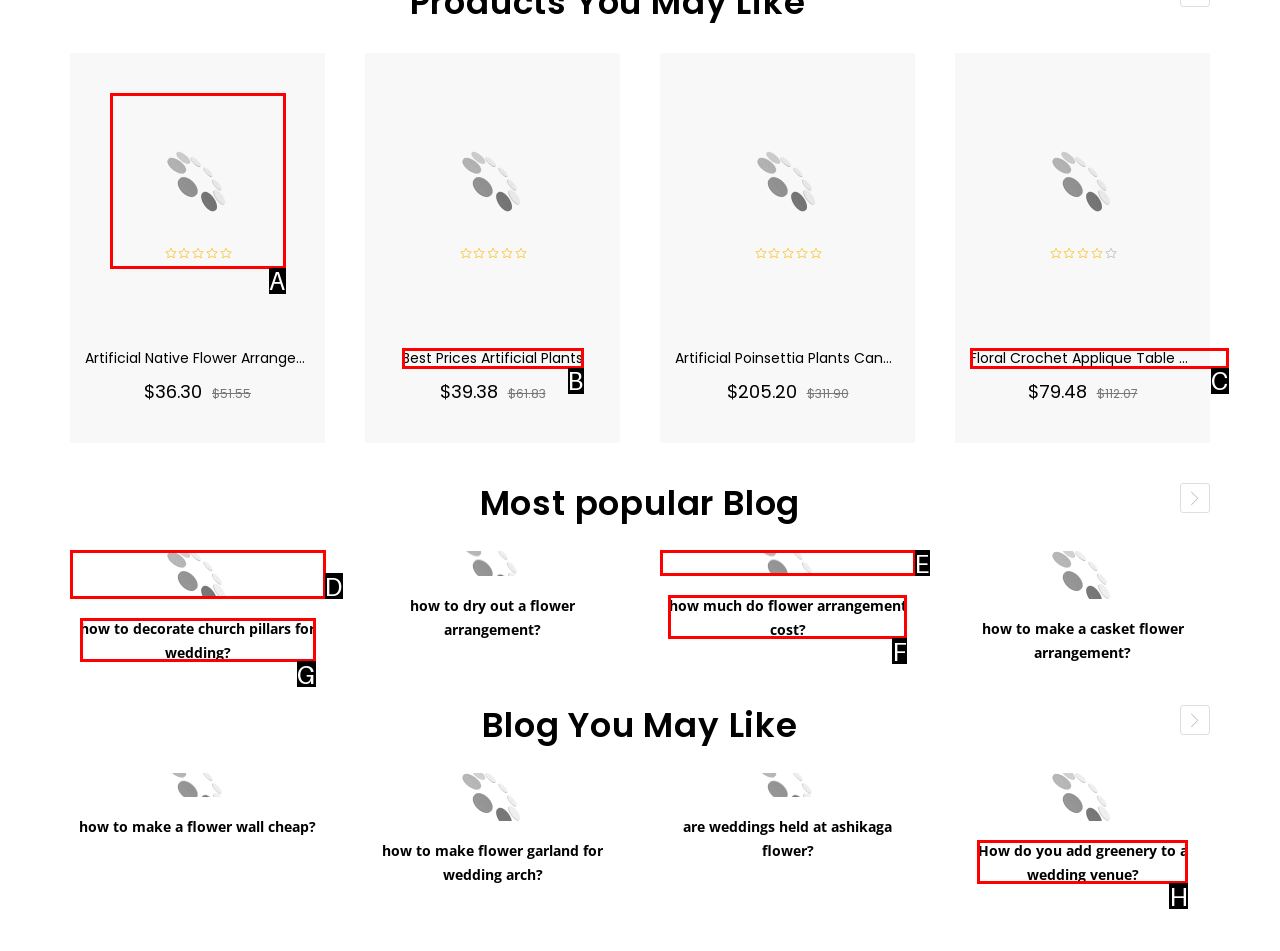Based on the provided element description: 8 months ago8 months ago, identify the best matching HTML element. Respond with the corresponding letter from the options shown.

None